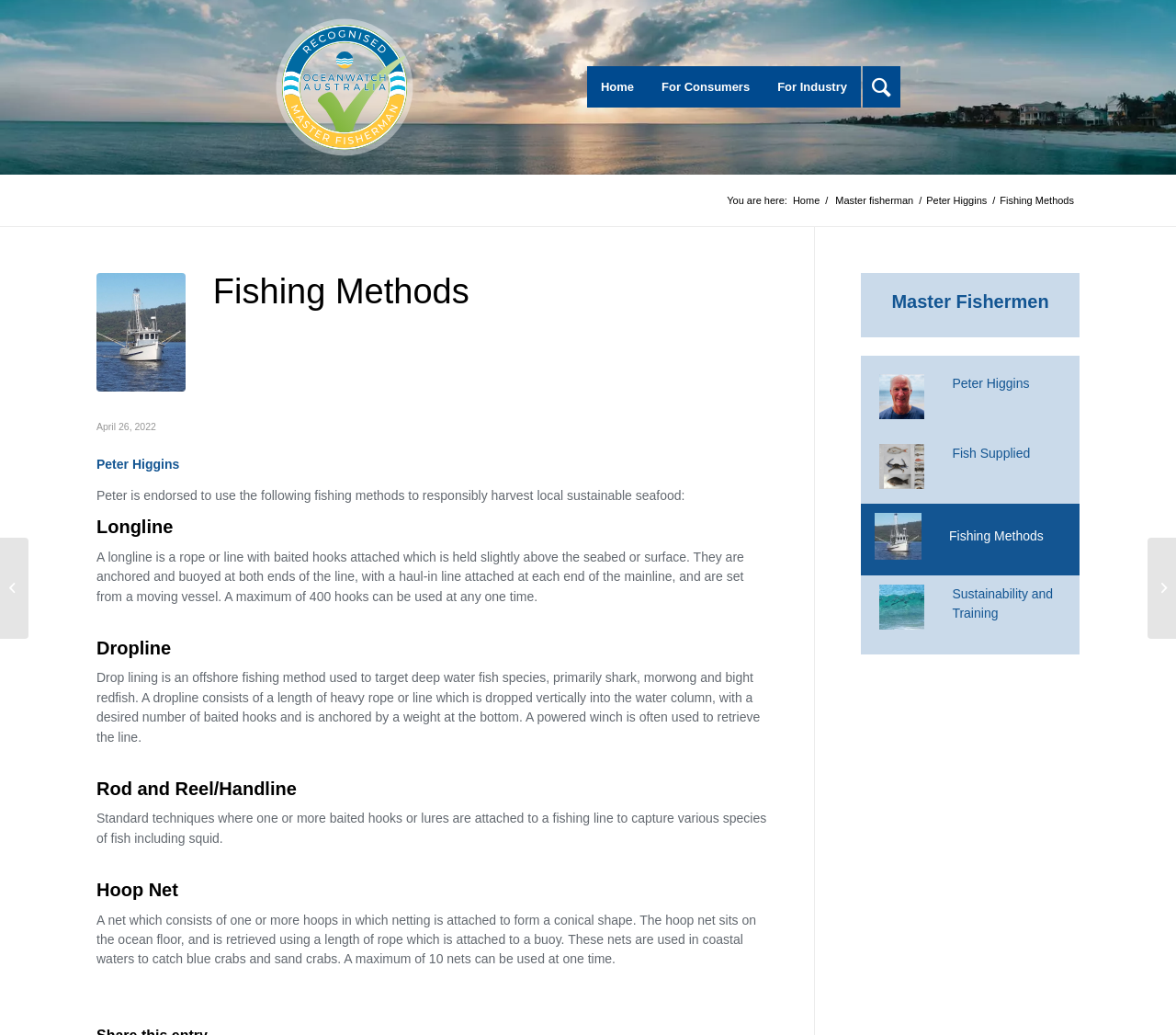Answer the question below using just one word or a short phrase: 
What is the name of the section that describes Peter Higgins' fishing methods?

Fishing Methods